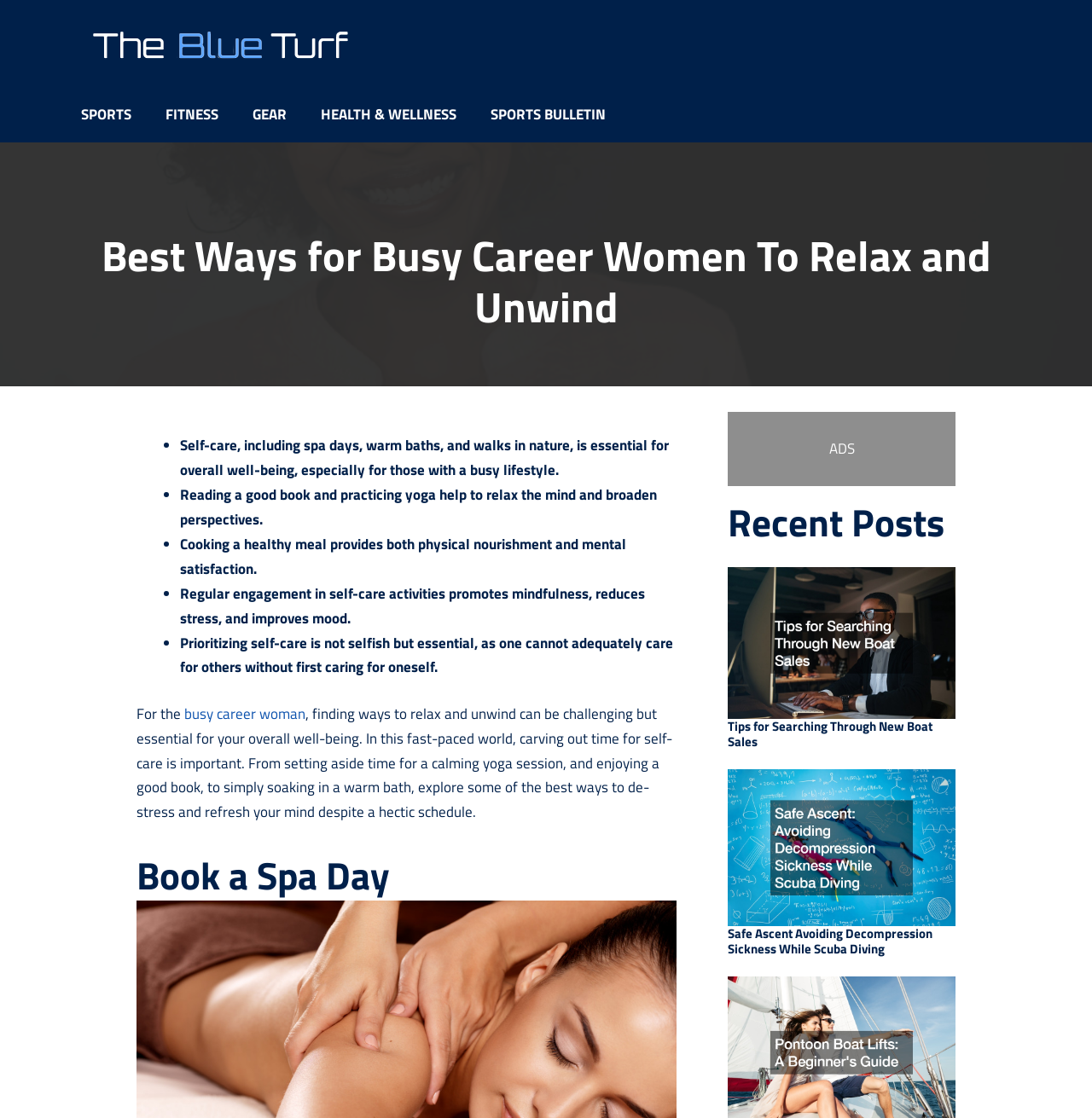Generate the title text from the webpage.

Best Ways for Busy Career Women To Relax and Unwind